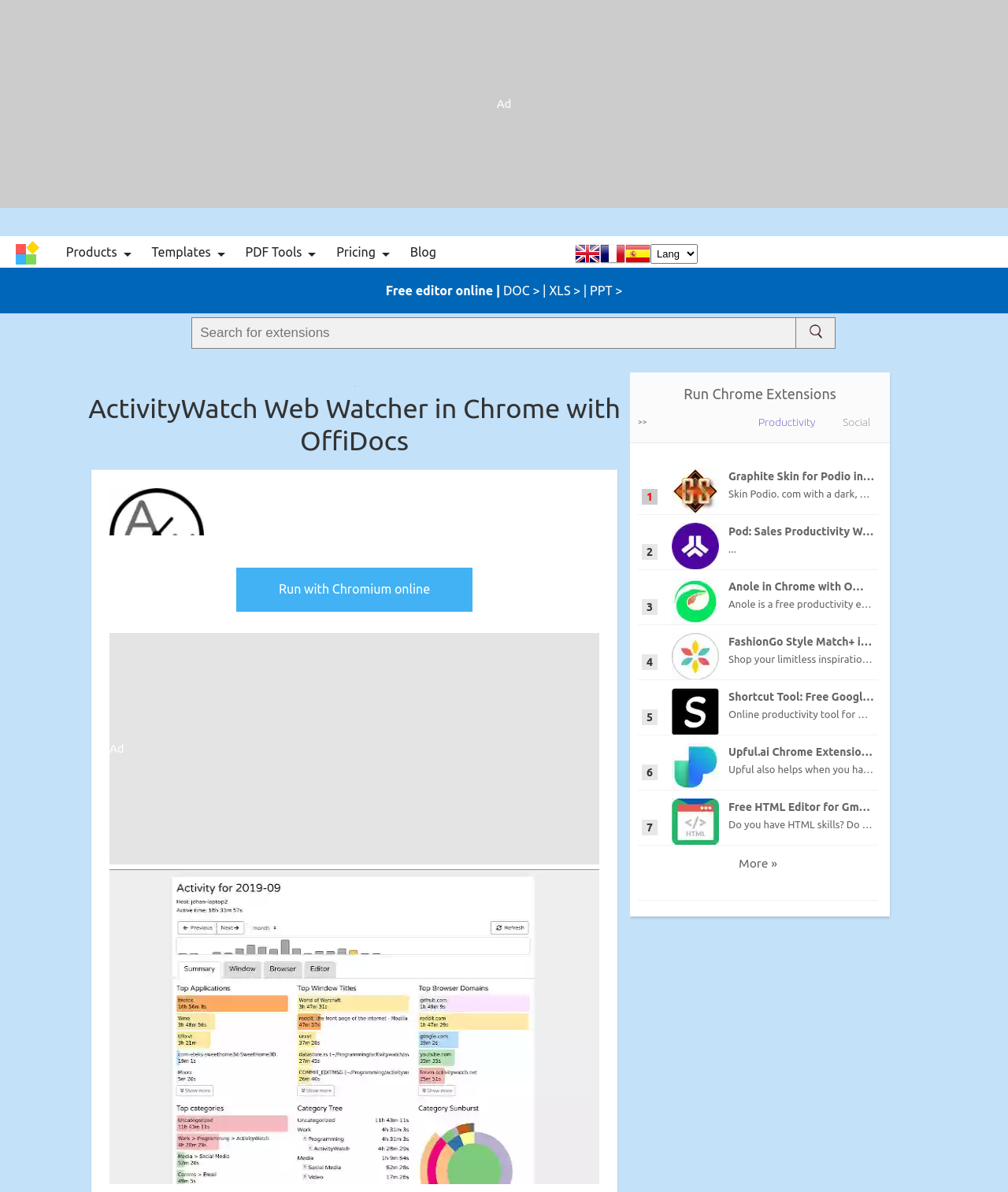What is the purpose of the search bar?
Could you answer the question with a detailed and thorough explanation?

I found the answer by looking at the textbox with the placeholder text 'Search for extensions' and a search button next to it, which suggests that it is used to search for extensions.